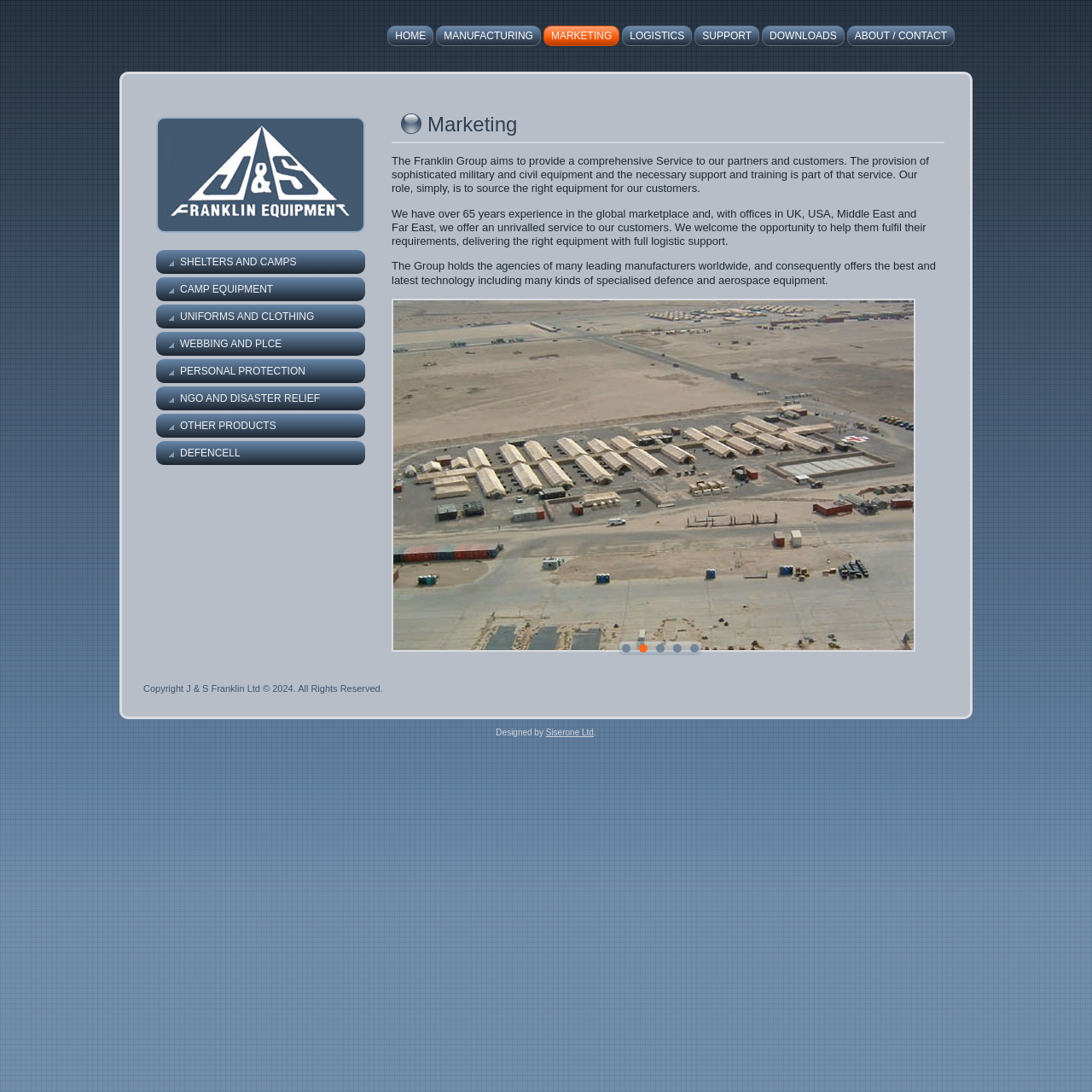Provide a brief response in the form of a single word or phrase:
Where are J&S Franklin Ltd's offices located?

UK, USA, Middle East, and Far East